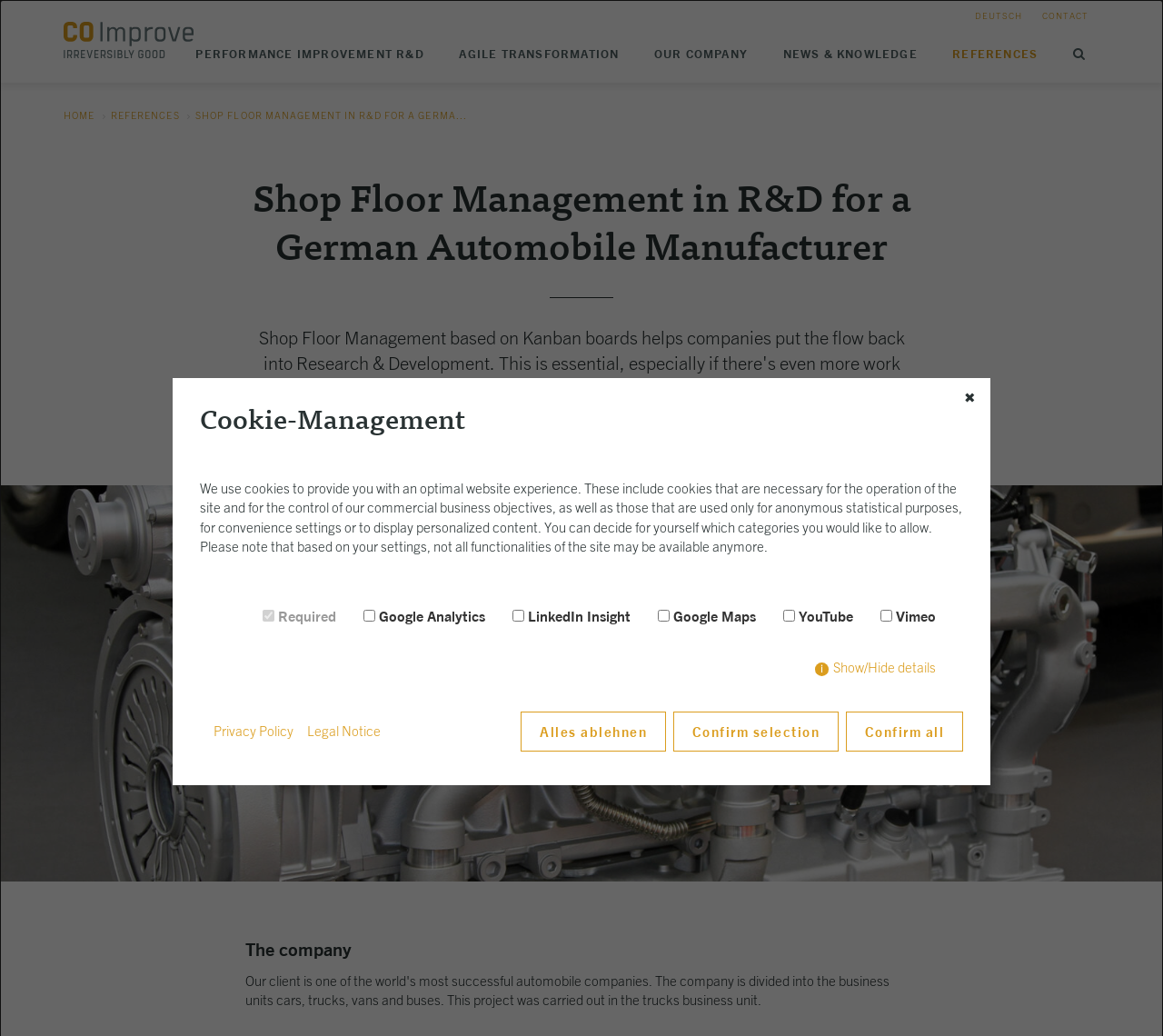Identify the bounding box coordinates necessary to click and complete the given instruction: "Click the 'CONTACT' link".

[0.896, 0.01, 0.936, 0.02]